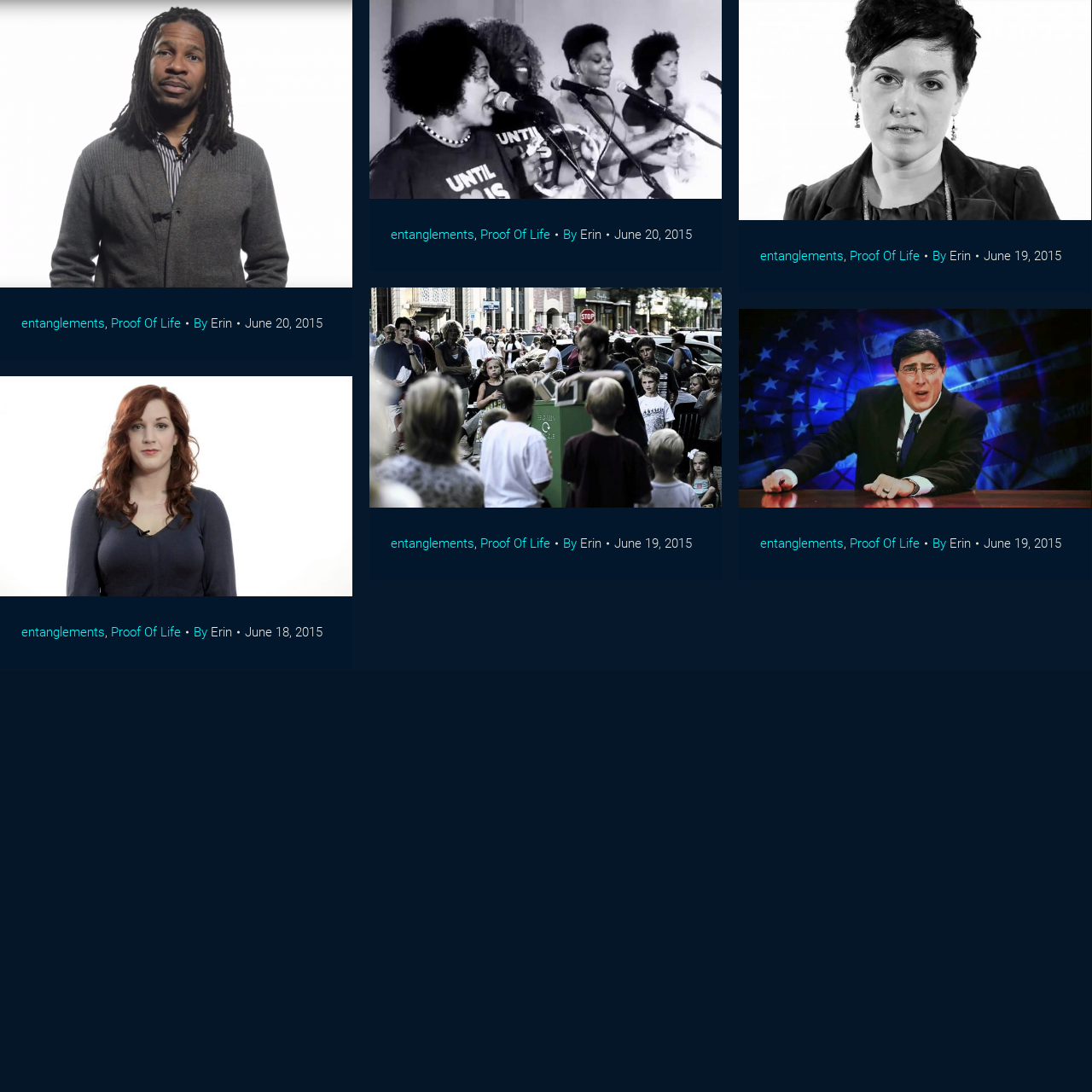Find the bounding box coordinates for the area that should be clicked to accomplish the instruction: "click the link to LZ GRANDERSON PSA".

[0.02, 0.271, 0.303, 0.279]